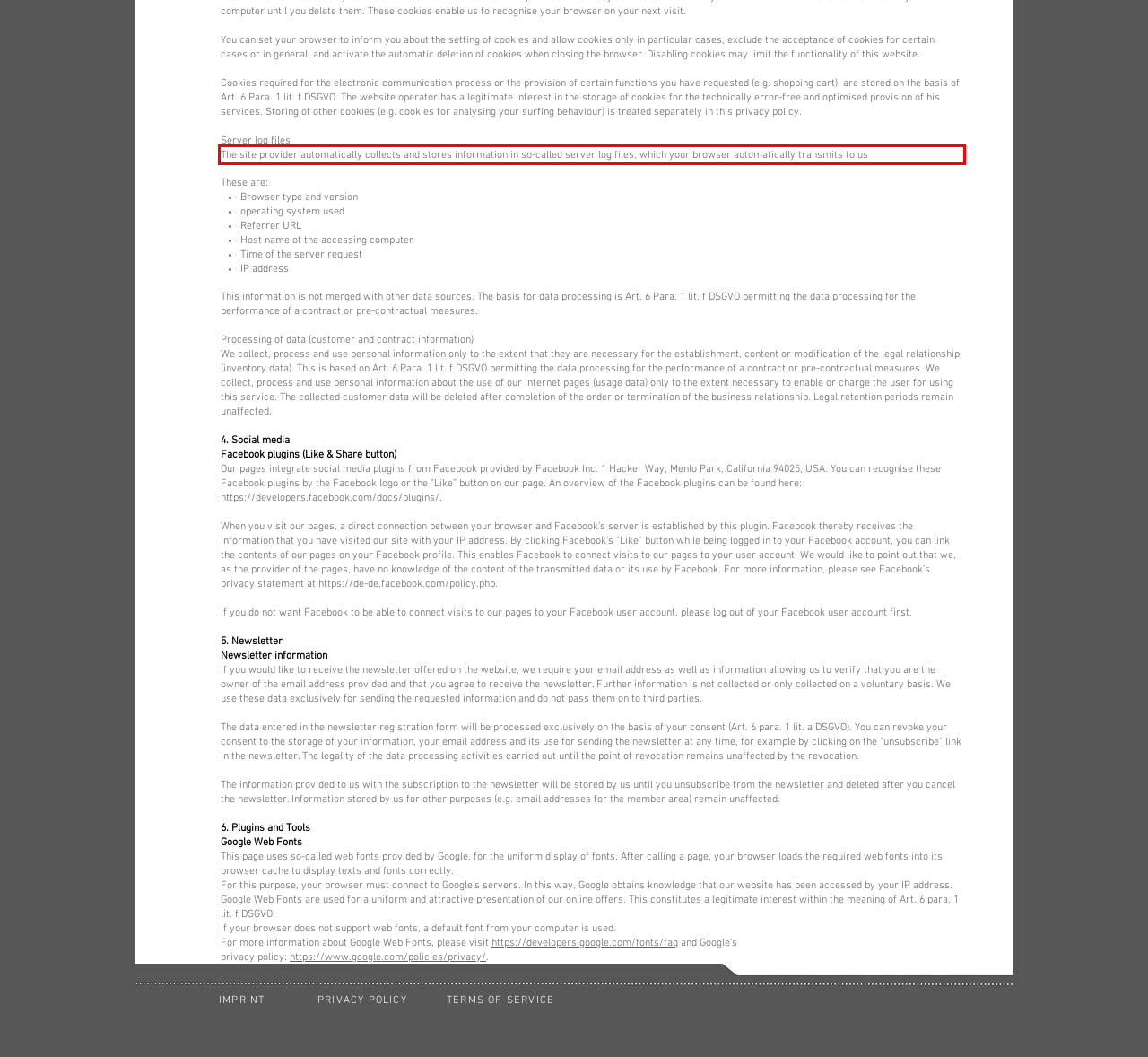Locate the red bounding box in the provided webpage screenshot and use OCR to determine the text content inside it.

The site provider automatically collects and stores information in so-called server log files, which your browser automatically transmits to us